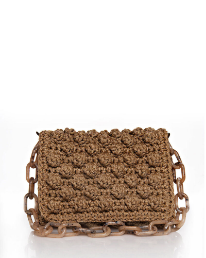What is the price of the handbag?
Refer to the screenshot and answer in one word or phrase.

€298.00